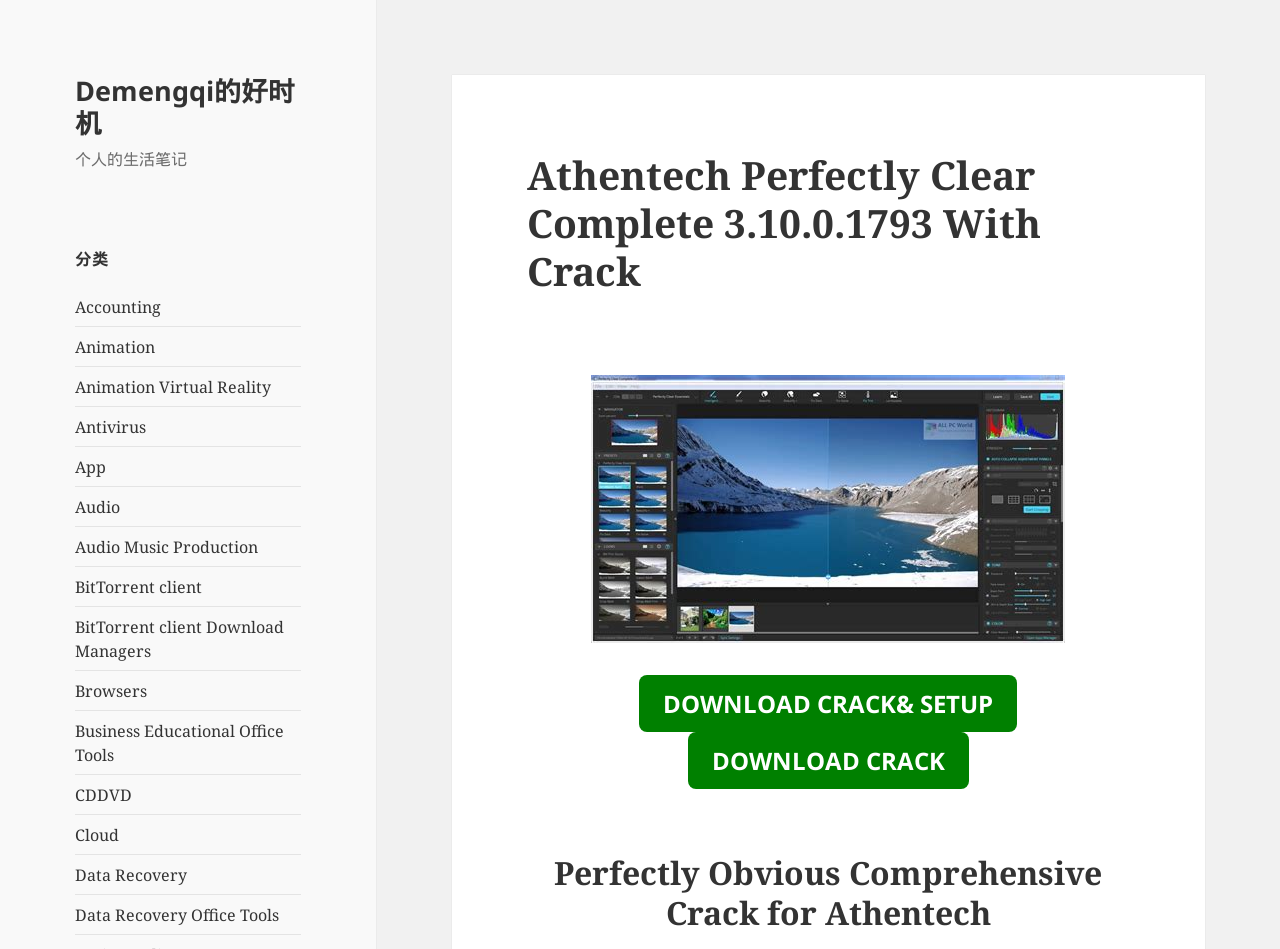Answer the question below using just one word or a short phrase: 
What is the name of the software with version 3.10.0.1793?

Athentech Perfectly Clear Complete